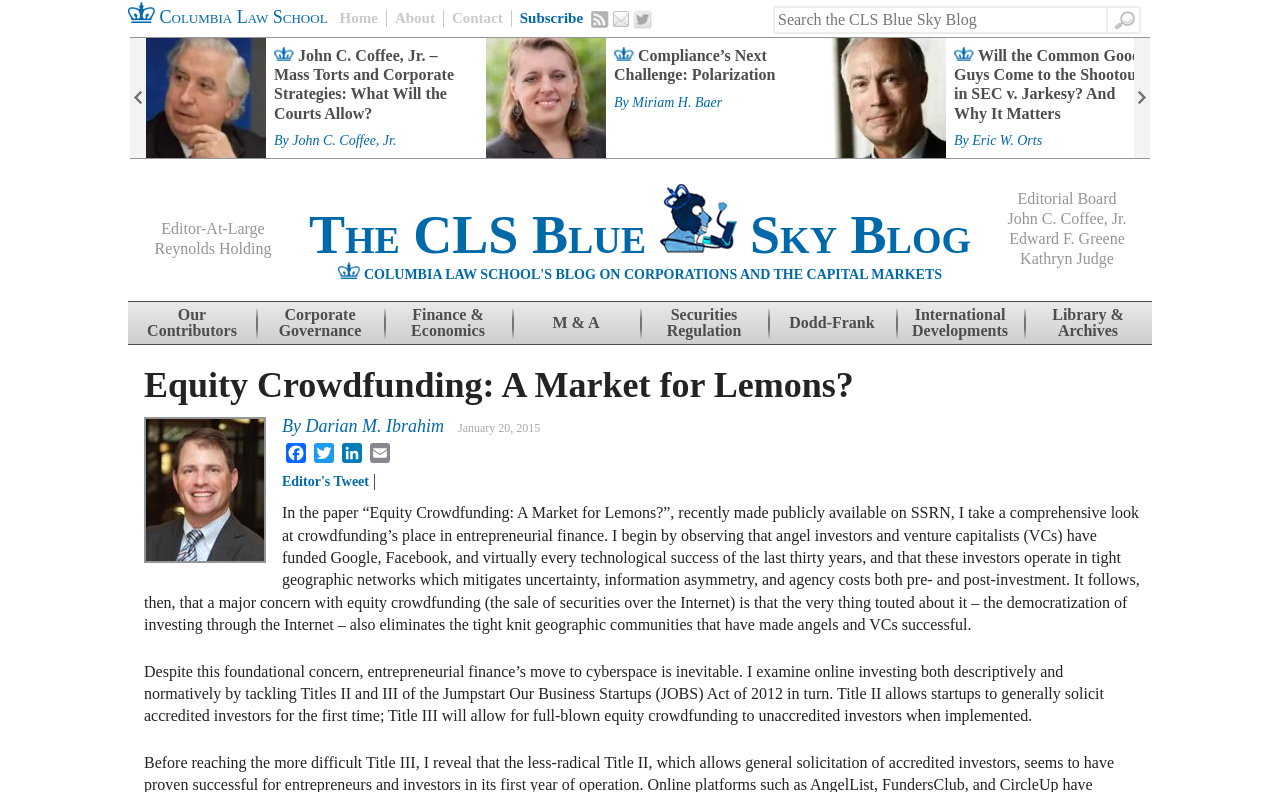Create a detailed summary of the webpage's content and design.

This webpage is the CLS Blue Sky Blog, a blog about corporations and the capital markets from Columbia Law School. At the top left corner, there is a crown image and a link to the Columbia Law School's homepage. Next to it, there are several links to navigate the blog, including "Home", "About", "Contact", and "Subscribe". On the top right corner, there is a search bar with a search button.

Below the navigation links, there are two links to navigate to the previous and next pages. In the middle of the page, there are several articles and blog posts listed. Each post has a title, an author, and a brief summary. The titles of the posts are "John C. Coffee, Jr. – Mass Torts and Corporate Strategies: What Will the Courts Allow?", "Compliance’s Next Challenge: Polarization", and "Will the Common Good Guys Come to the Shootout in SEC v. Jarkesy? And Why It Matters".

On the right side of the page, there is a section with links to the blog's contributors, including John C. Coffee, Jr., Edward F. Greene, and Kathryn Judge. Below it, there is a menu with links to different categories, such as "Corporate Governance", "Finance & Economics", and "Securities Regulation".

The main content of the page is an article titled "Equity Crowdfunding: A Market for Lemons?". The article is written by Darian M. Ibrahim and was published on January 20, 2015. The article discusses the role of crowdfunding in entrepreneurial finance, comparing it to traditional angel investors and venture capitalists. The author argues that while crowdfunding has the potential to democratize investing, it also eliminates the tight geographic networks that have made angels and VCs successful. The article then examines the implications of the Jumpstart Our Business Startups (JOBS) Act of 2012 on online investing.